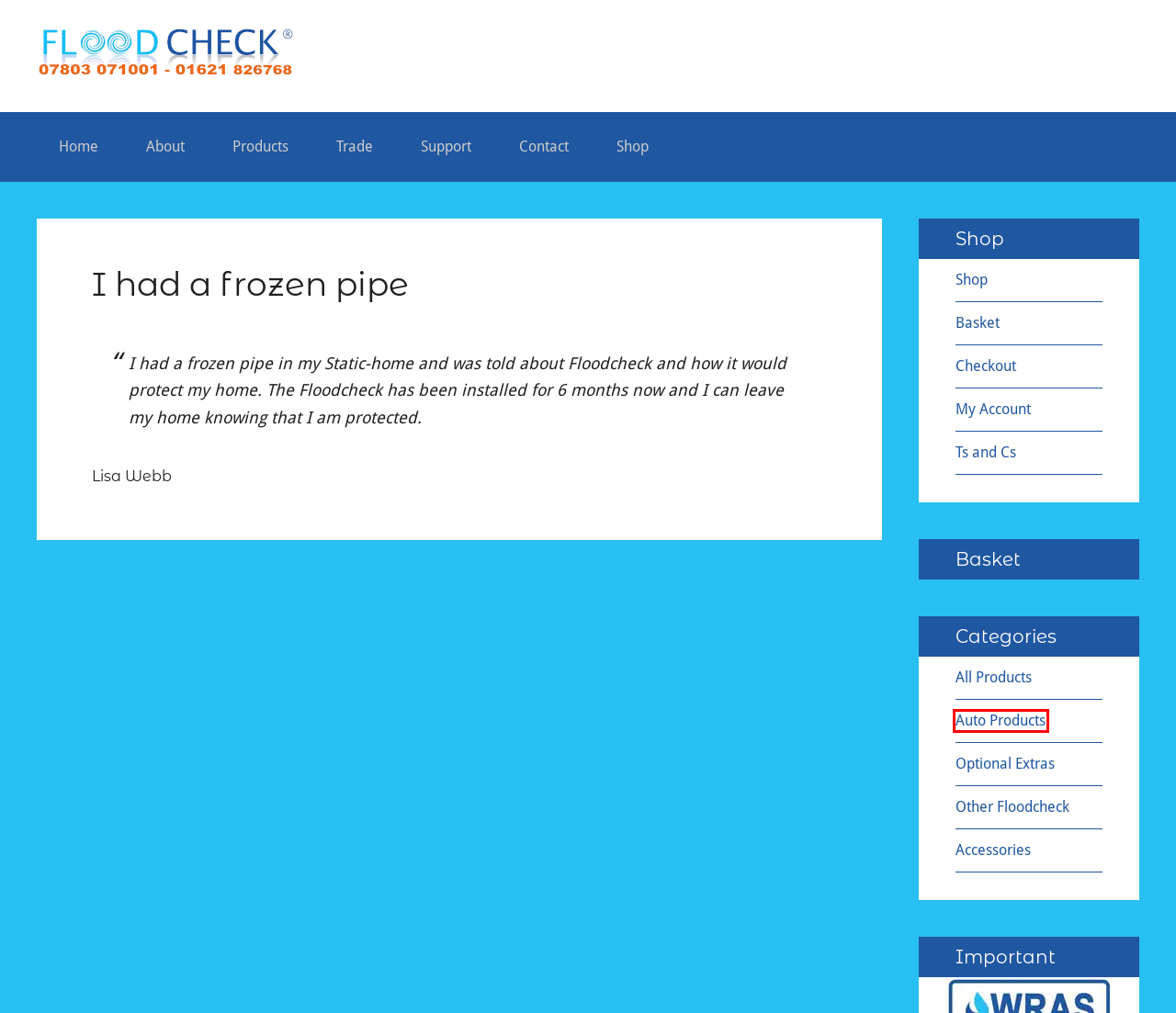You have a screenshot of a webpage with a red rectangle bounding box around an element. Identify the best matching webpage description for the new page that appears after clicking the element in the bounding box. The descriptions are:
A. Auto Products – Floodcheck-Sales.co.uk
B. About – Floodcheck-Sales.co.uk
C. Basket – Floodcheck-Sales.co.uk
D. Products – Floodcheck-Sales.co.uk
E. Terms & Conditions – Floodcheck-Sales.co.uk
F. Optional Extras – Floodcheck-Sales.co.uk
G. All Products – Floodcheck-Sales.co.uk
H. My Account – Floodcheck-Sales.co.uk

A